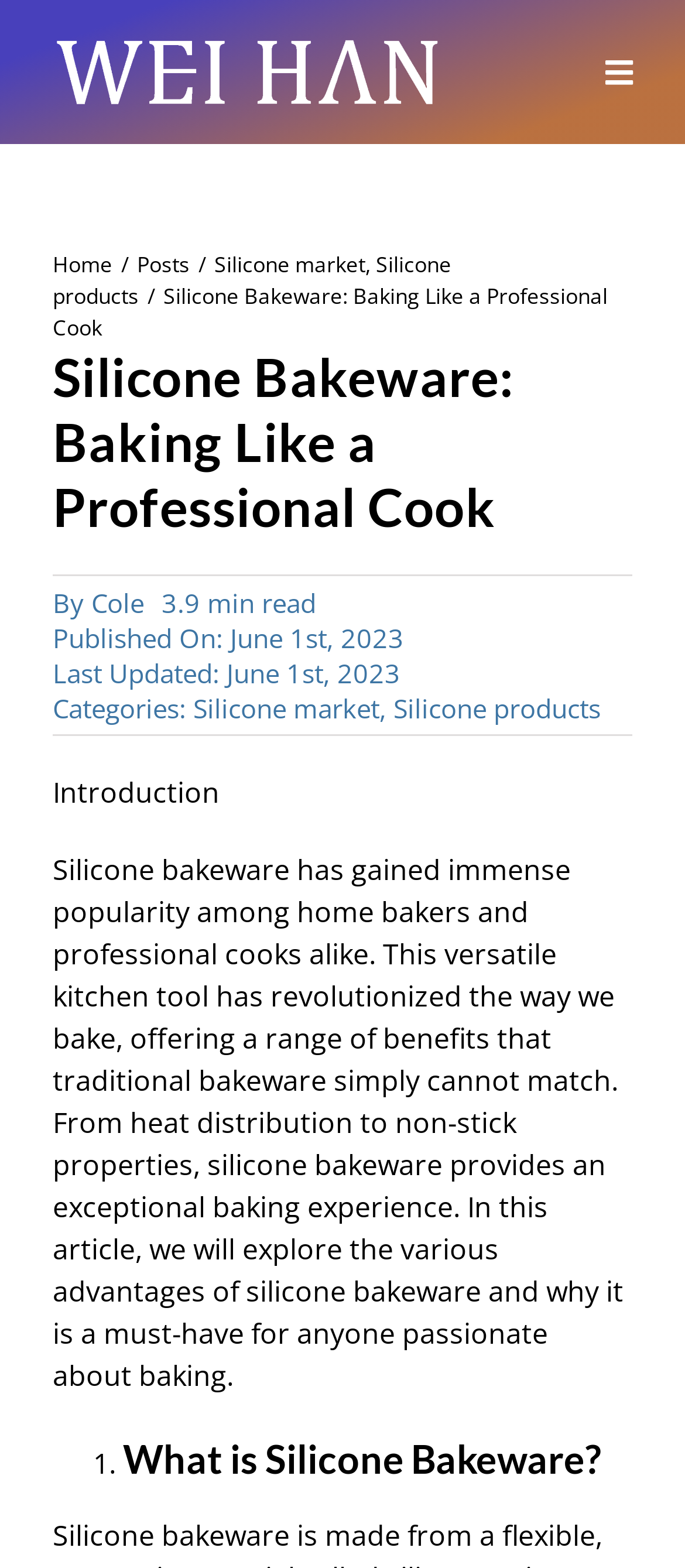What is the benefit of silicone bakeware mentioned in the introduction?
Please craft a detailed and exhaustive response to the question.

The introduction paragraph mentions that silicone bakeware provides an exceptional baking experience due to its heat distribution and non-stick properties, among other benefits.